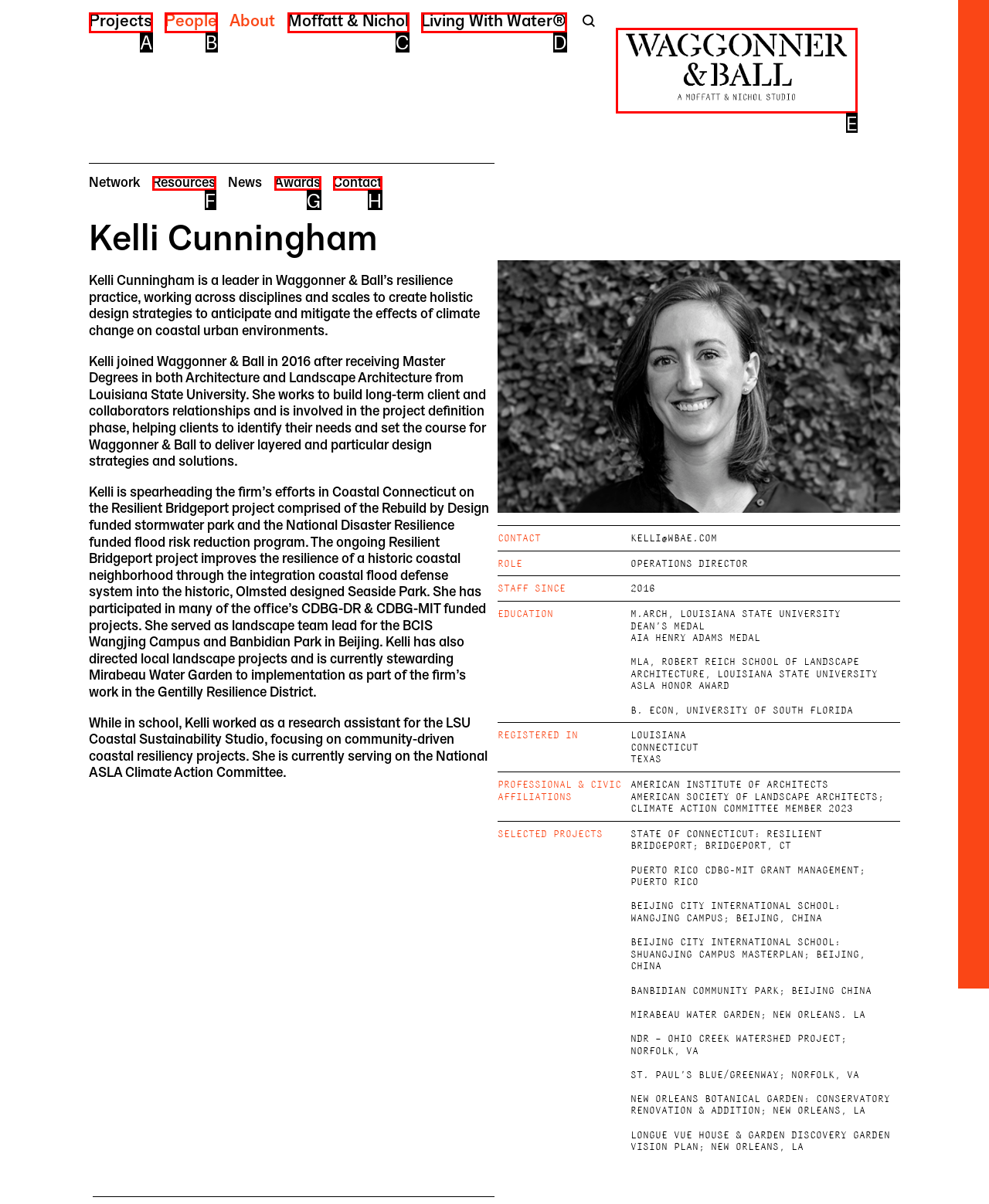Determine which option matches the element description: alt="Waggoner & Ball Logo"
Answer using the letter of the correct option.

E